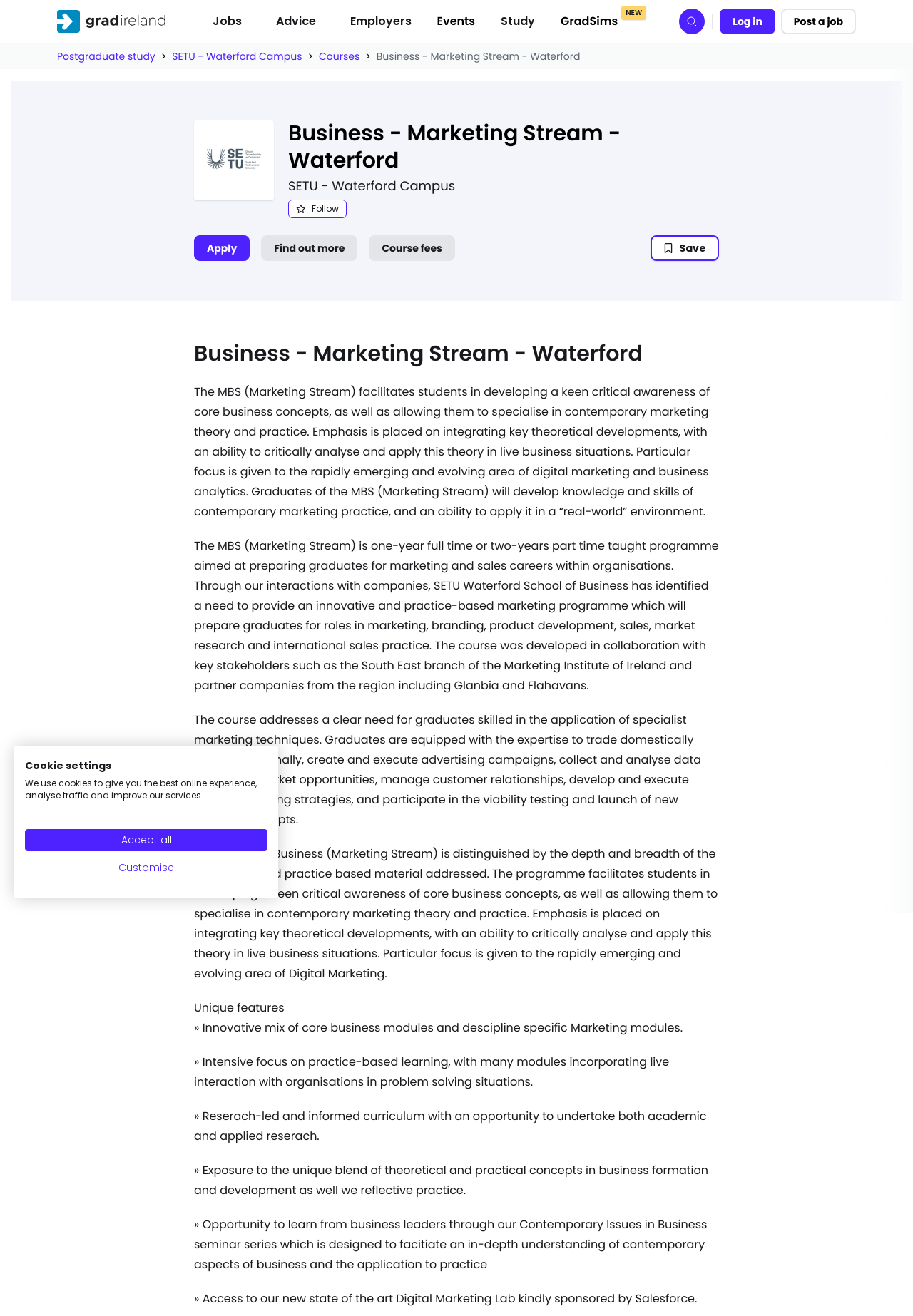What is the type of programme offered by MBS?
Identify the answer in the screenshot and reply with a single word or phrase.

Taught programme